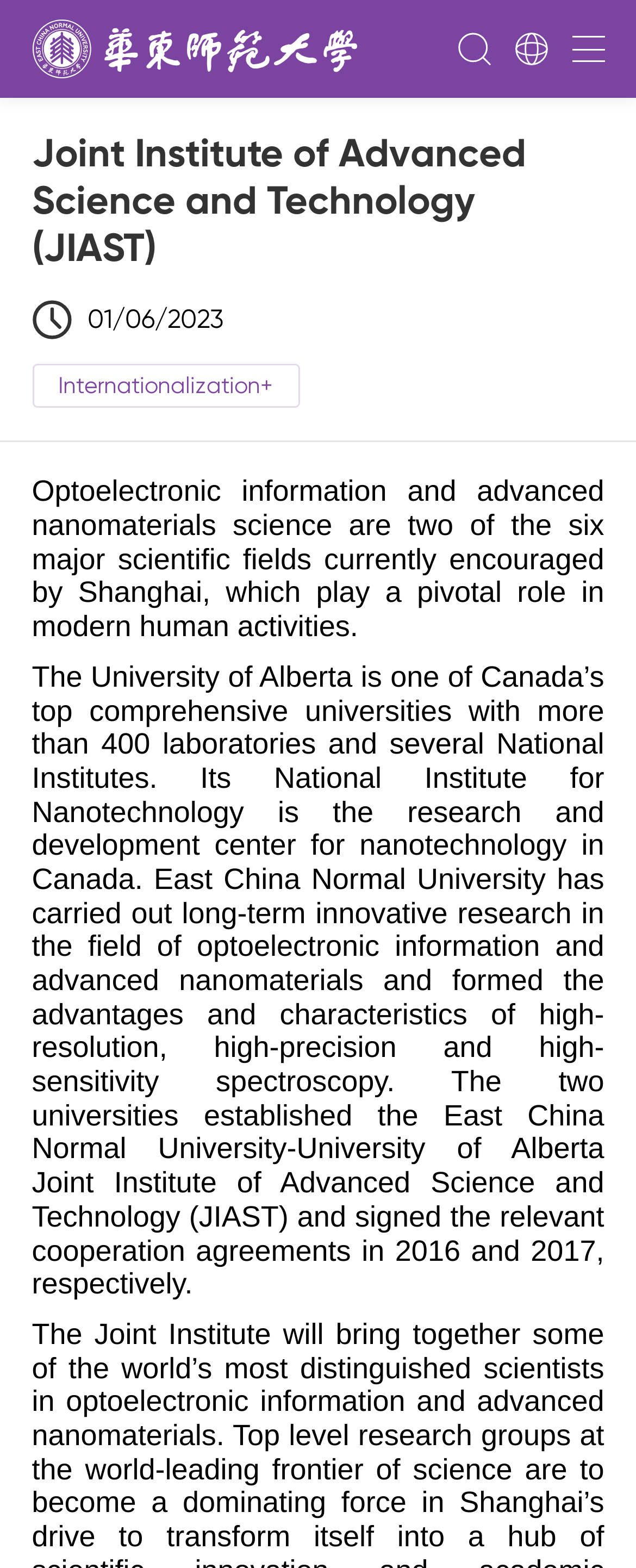Provide a brief response using a word or short phrase to this question:
What is the date mentioned on the webpage?

01/06/2023